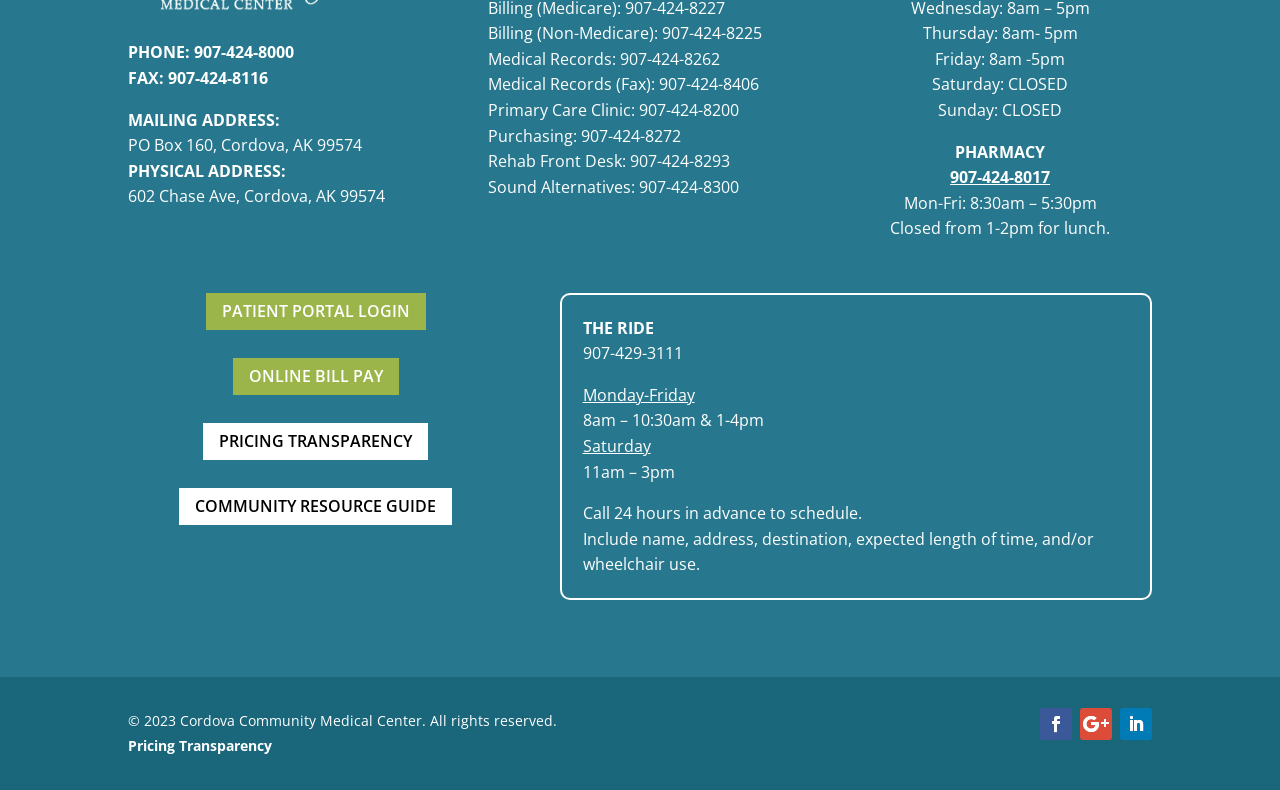Show the bounding box coordinates of the element that should be clicked to complete the task: "Access community resource guide".

[0.14, 0.618, 0.353, 0.664]